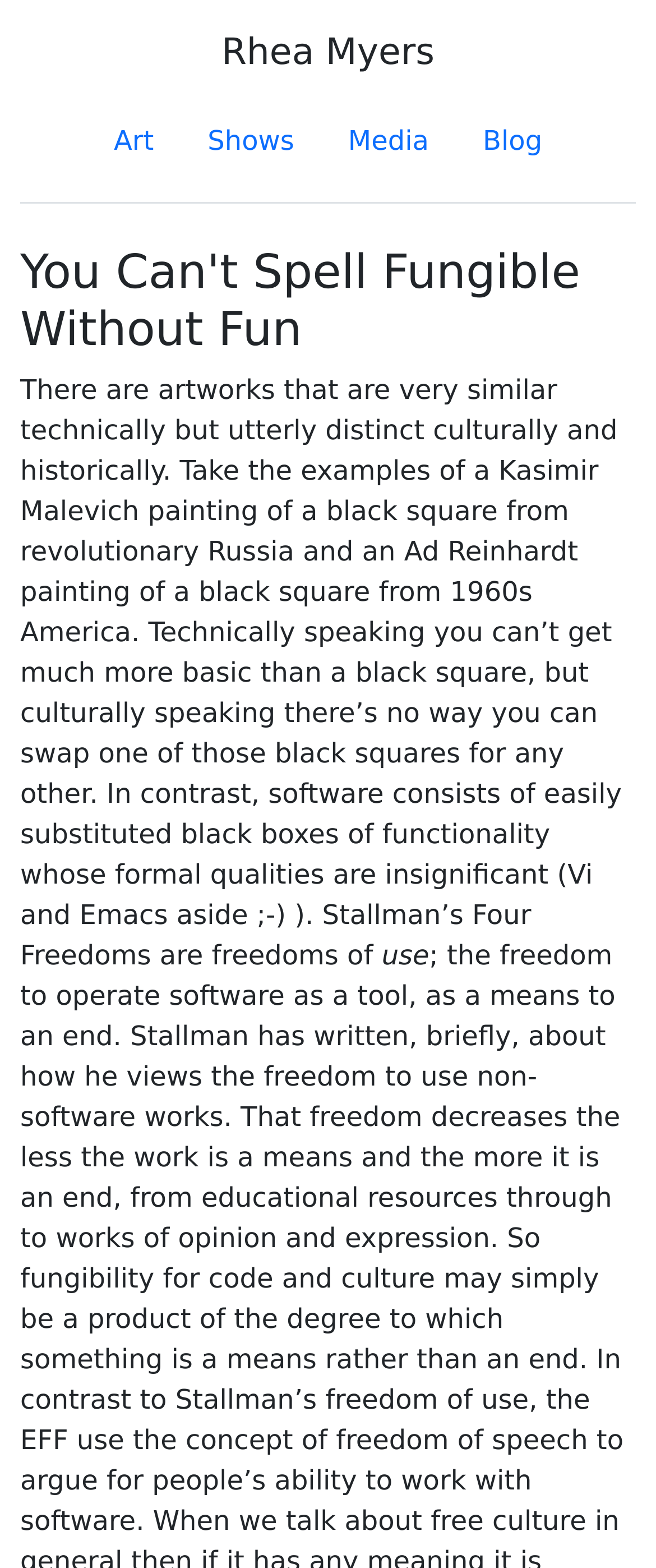What is the tone of the main text?
Refer to the screenshot and respond with a concise word or phrase.

Informal